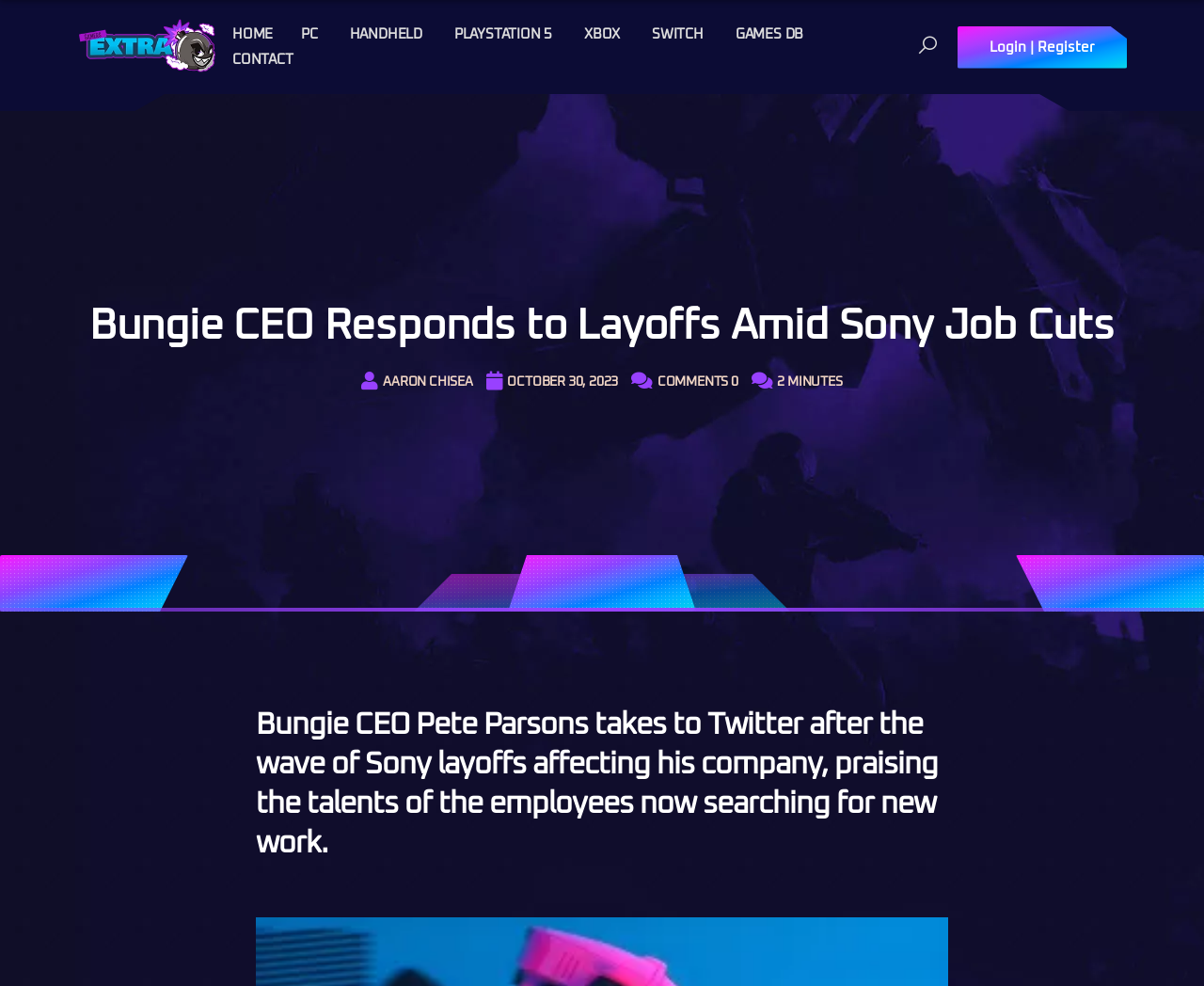Locate the bounding box coordinates of the element that should be clicked to fulfill the instruction: "Click on GamersExtra Logo".

[0.064, 0.039, 0.181, 0.056]